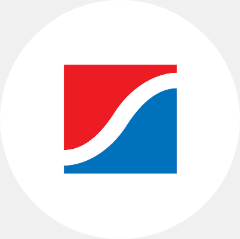What is the shape of the logo?
Answer the question with a single word or phrase by looking at the picture.

Smooth and flowing